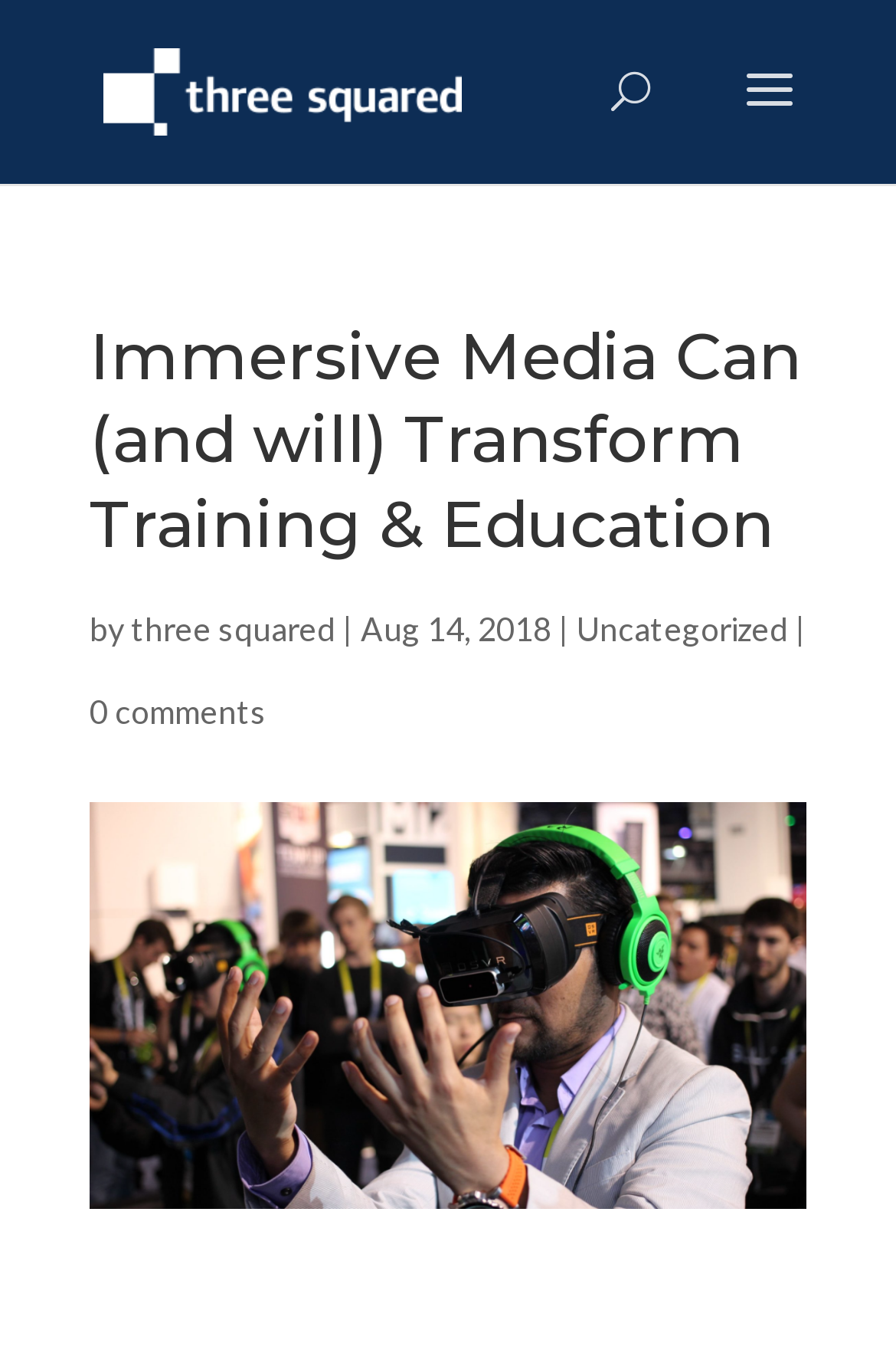Based on the element description: "name="text-333" placeholder="Full Name"", identify the UI element and provide its bounding box coordinates. Use four float numbers between 0 and 1, [left, top, right, bottom].

None